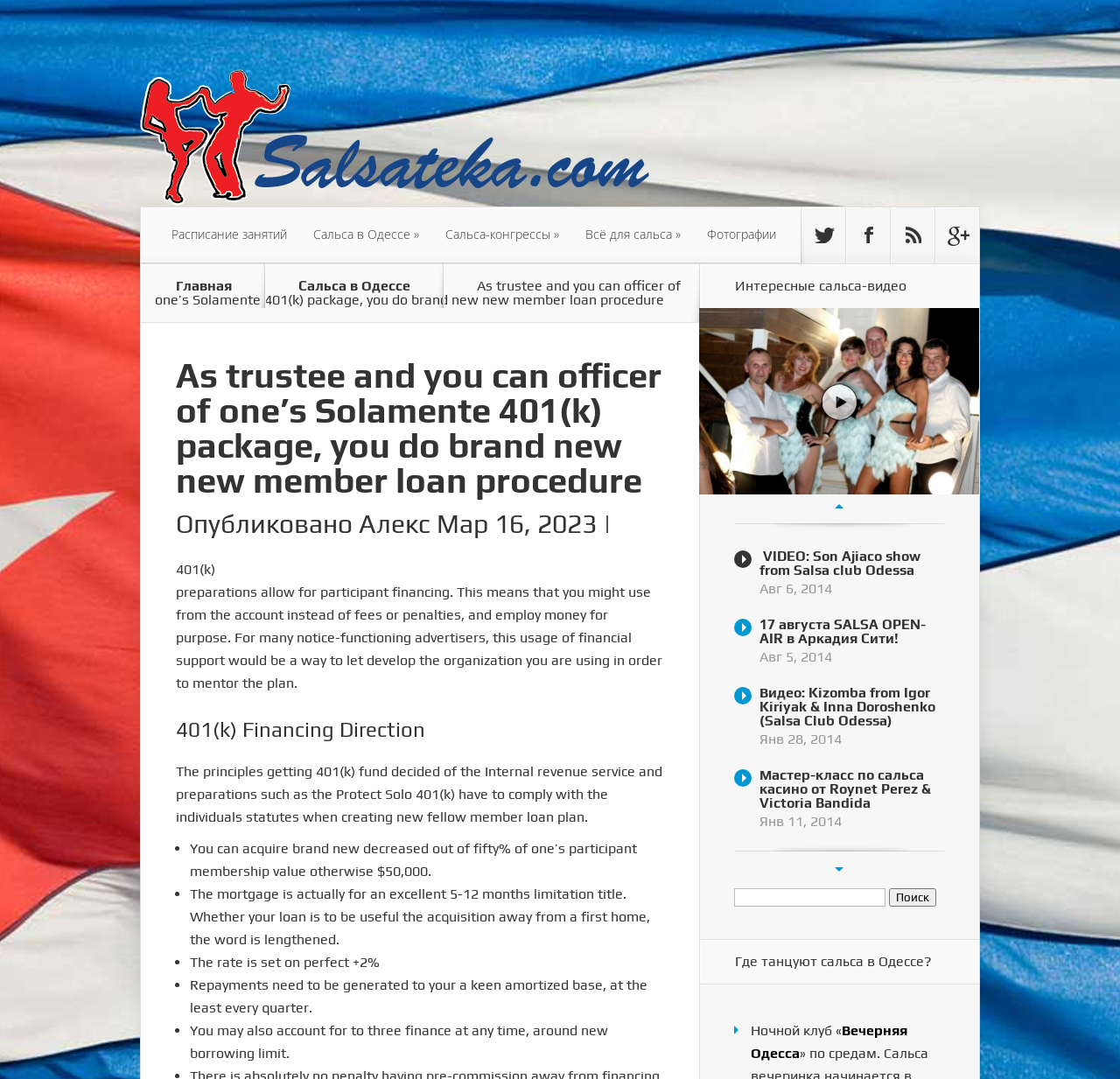Your task is to extract the text of the main heading from the webpage.

As trustee and you can officer of one’s Solamente 401(k) package, you do brand new new member loan procedure